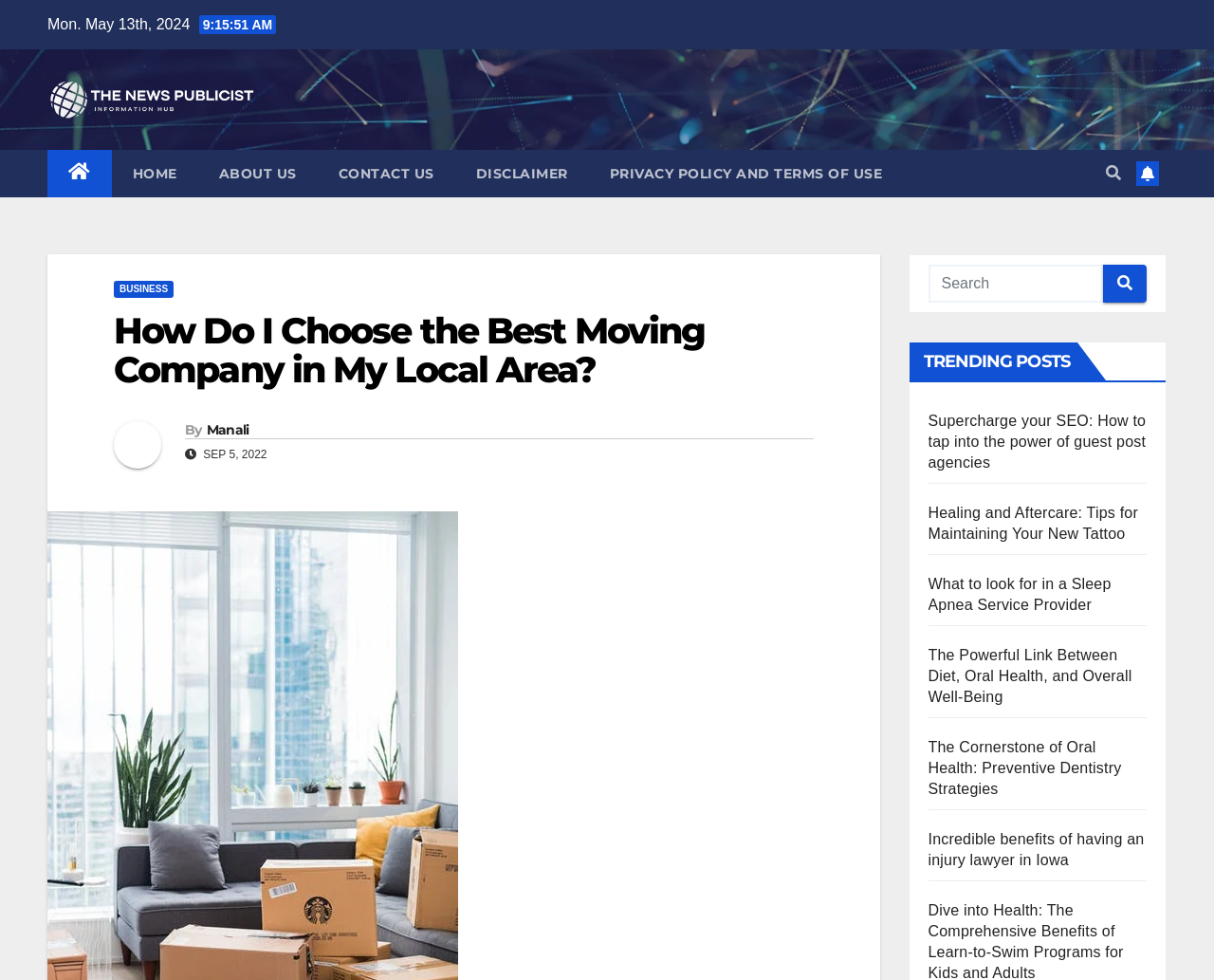Please provide a comprehensive response to the question based on the details in the image: What is the name of the author of the article?

I found the name of the author by looking at the link element with the text 'Manali' which is located below the heading 'How Do I Choose the Best Moving Company in My Local Area?'.